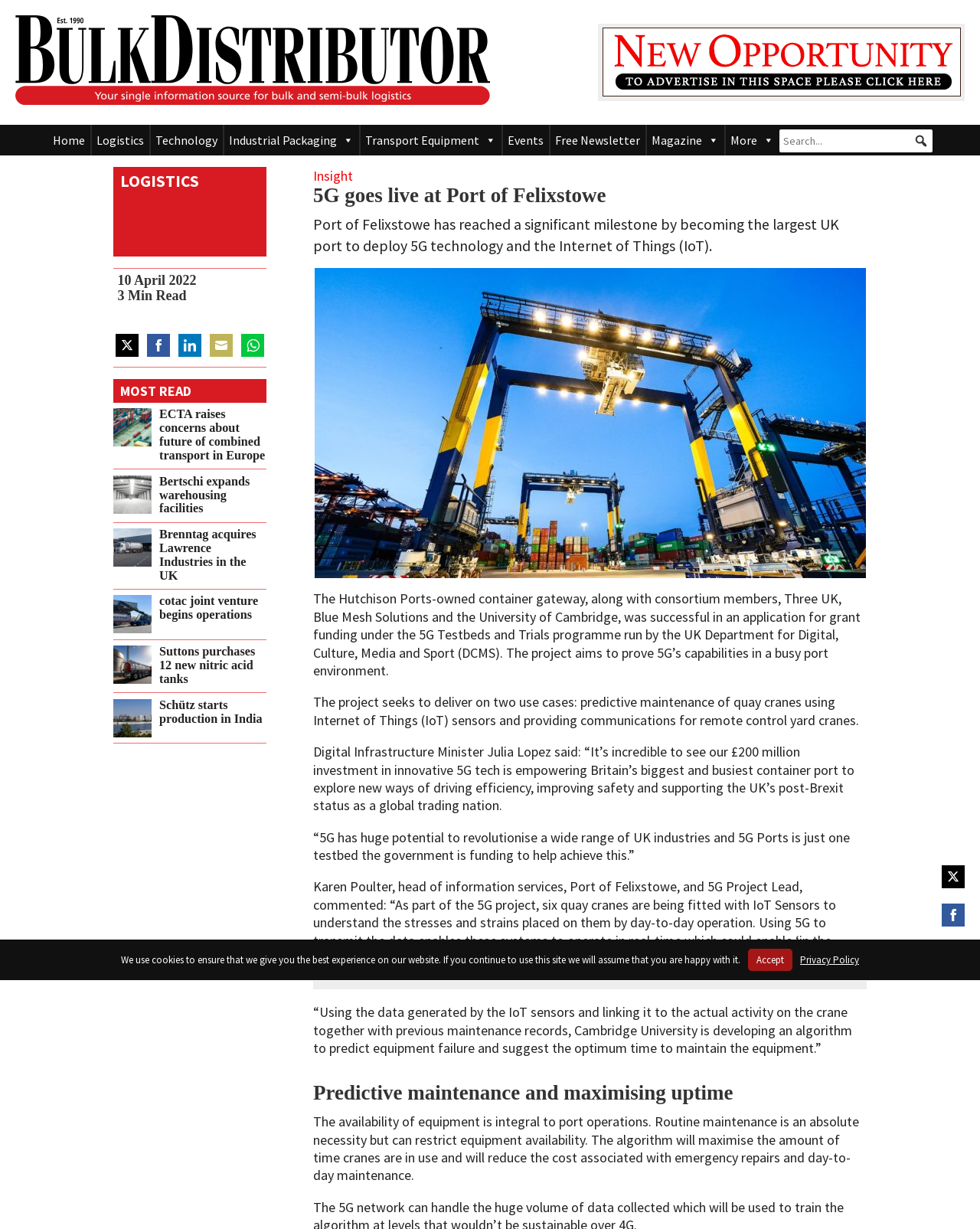Articulate a complete and detailed caption of the webpage elements.

The webpage is about the Port of Felixstowe deploying 5G and IoT technology. At the top, there is a navigation menu with links to "Home", "Logistics", "Technology", "Industrial Packaging", "Transport Equipment", "Events", "Free Newsletter", and "Magazine". On the right side of the navigation menu, there is a search bar.

Below the navigation menu, there is a header section with a logo and a title "5G goes live at Port of Felixstowe". The article's main content starts with a brief introduction to the deployment of 5G technology and IoT at the Port of Felixstowe. The article is divided into sections, with headings such as "Predictive maintenance and maximising uptime".

The article discusses the project's goals, including the use of IoT sensors to predict equipment failure and optimize maintenance. It also quotes Digital Infrastructure Minister Julia Lopez and Karen Poulter, head of information services at the Port of Felixstowe.

On the right side of the article, there is a section titled "MOST READ" with links to five other articles, including "ECTA raises concerns about future of combined transport in Europe" and "Bertschi expands warehousing facilities".

At the bottom of the page, there are social media sharing links and a notice about the use of cookies on the website.